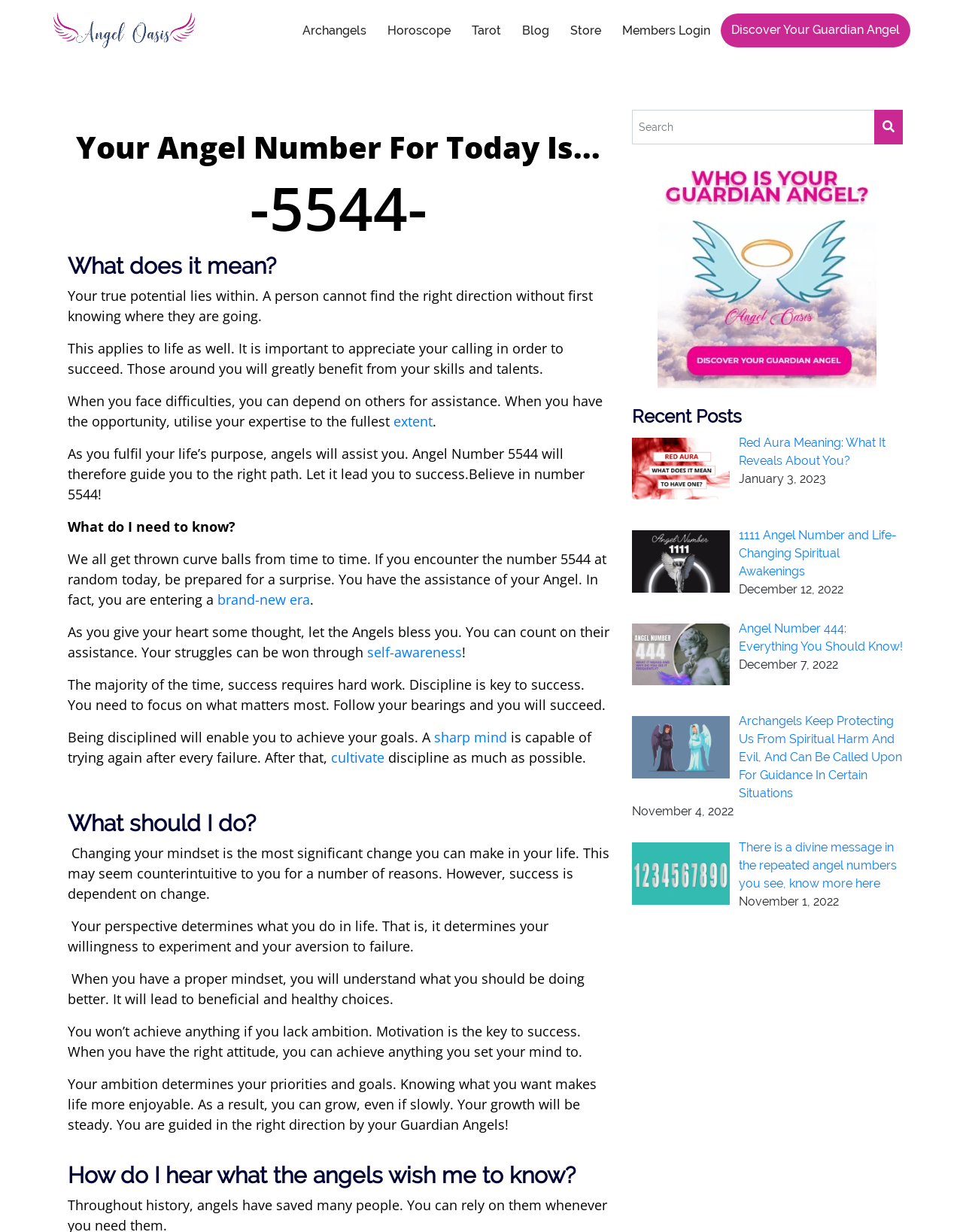Given the element description, predict the bounding box coordinates in the format (top-left x, top-left y, bottom-right x, bottom-right y). Make sure all values are between 0 and 1. Here is the element description: aria-label="Search" name="s" placeholder="Search"

[0.656, 0.089, 0.937, 0.117]